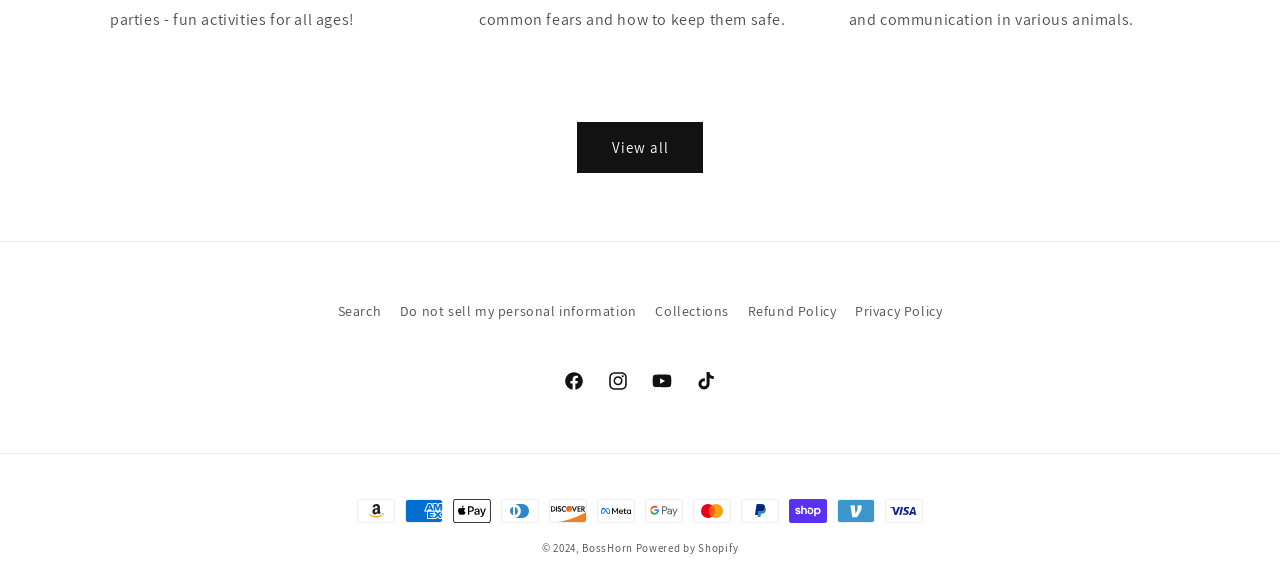What is the text above the payment method images?
Answer with a single word or phrase by referring to the visual content.

Payment methods